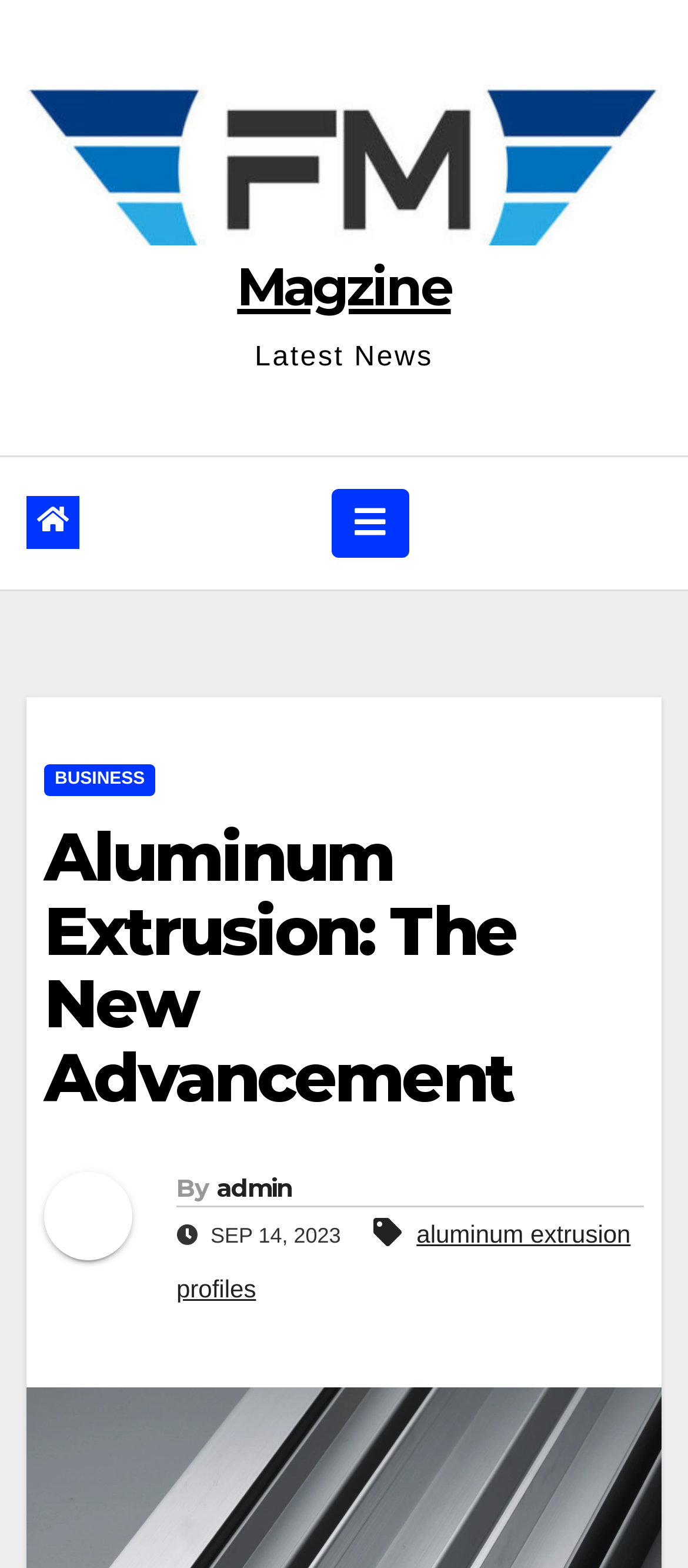Calculate the bounding box coordinates for the UI element based on the following description: "parent_node: Byadmin". Ensure the coordinates are four float numbers between 0 and 1, i.e., [left, top, right, bottom].

[0.064, 0.748, 0.256, 0.821]